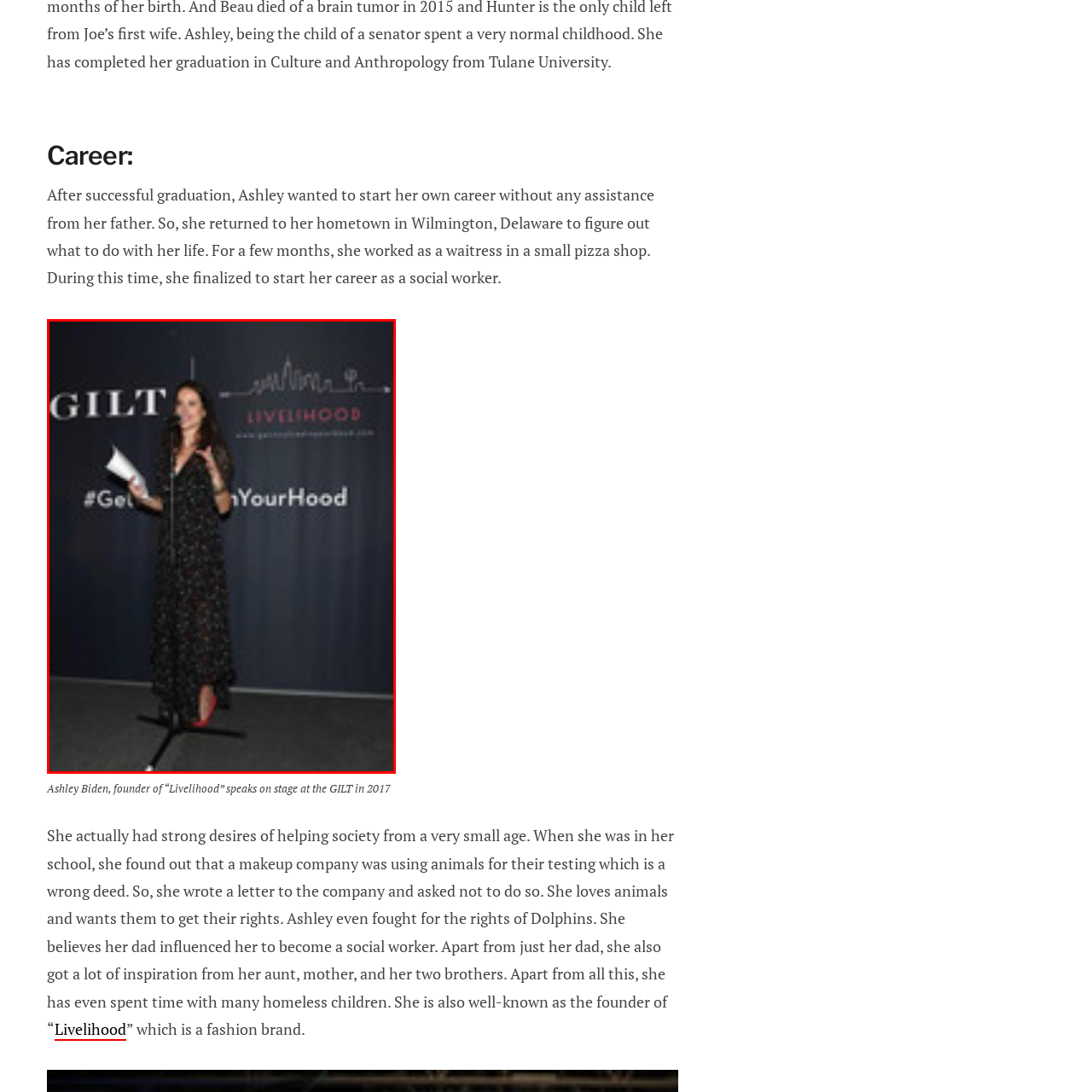What is Ashley Biden's profession?
Check the image inside the red bounding box and provide your answer in a single word or short phrase.

Entrepreneur and social worker